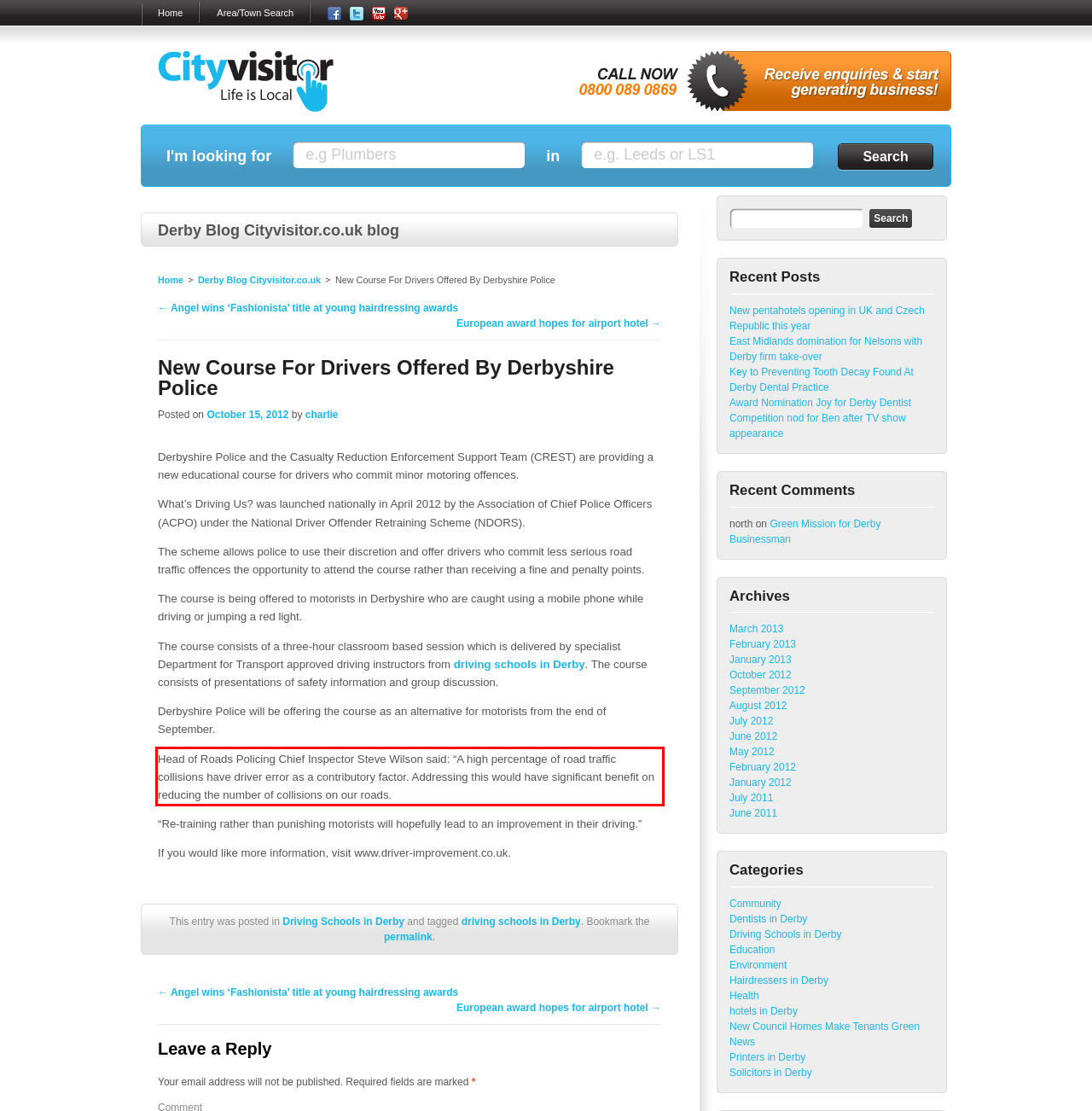You are given a screenshot showing a webpage with a red bounding box. Perform OCR to capture the text within the red bounding box.

Head of Roads Policing Chief Inspector Steve Wilson said: “A high percentage of road traffic collisions have driver error as a contributory factor. Addressing this would have significant benefit on reducing the number of collisions on our roads.